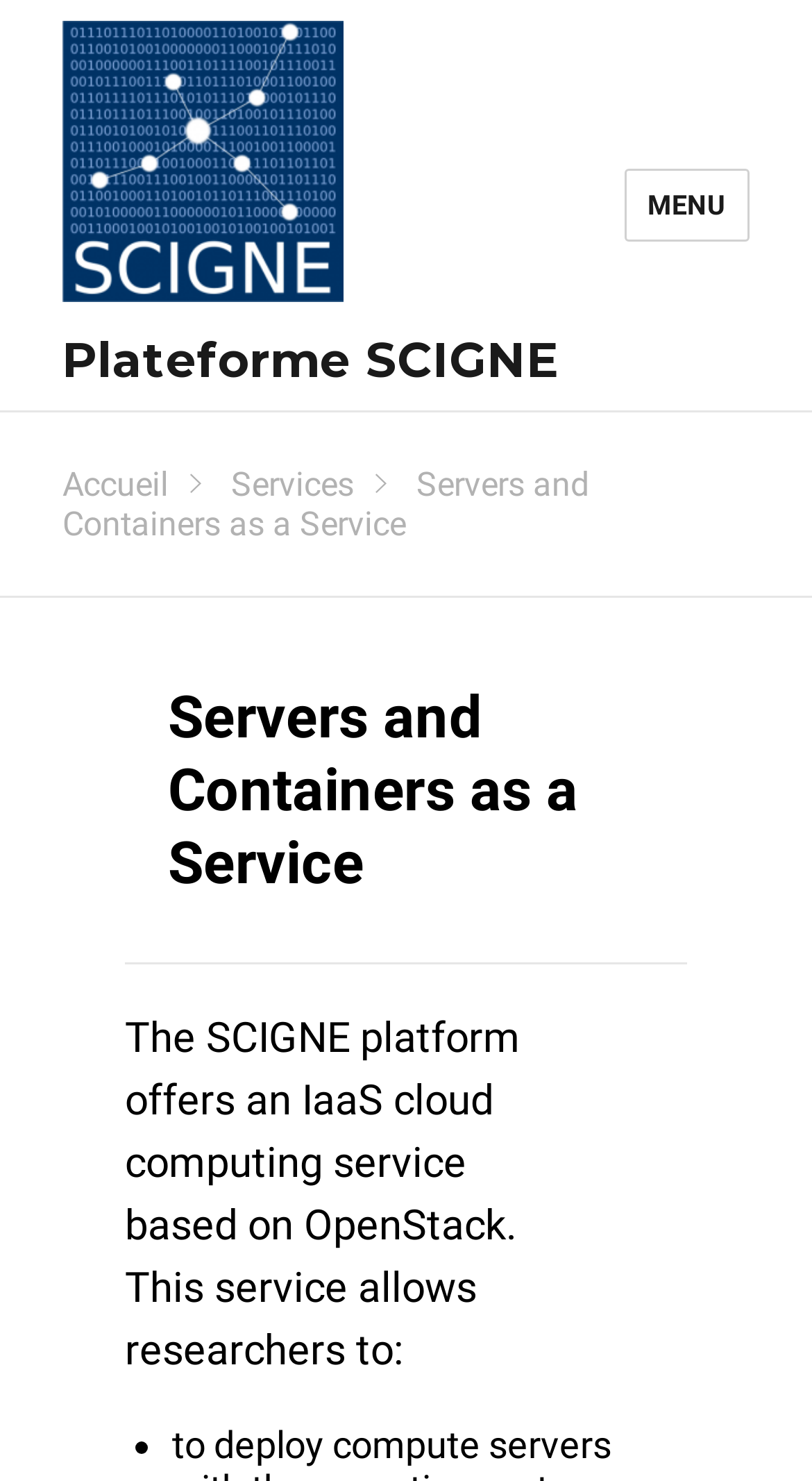How many navigation menus are there?
Please ensure your answer to the question is detailed and covers all necessary aspects.

The number of navigation menus can be found by examining the button 'MENU' which controls two navigation menus, 'site-navigation' and 'social-navigation'.